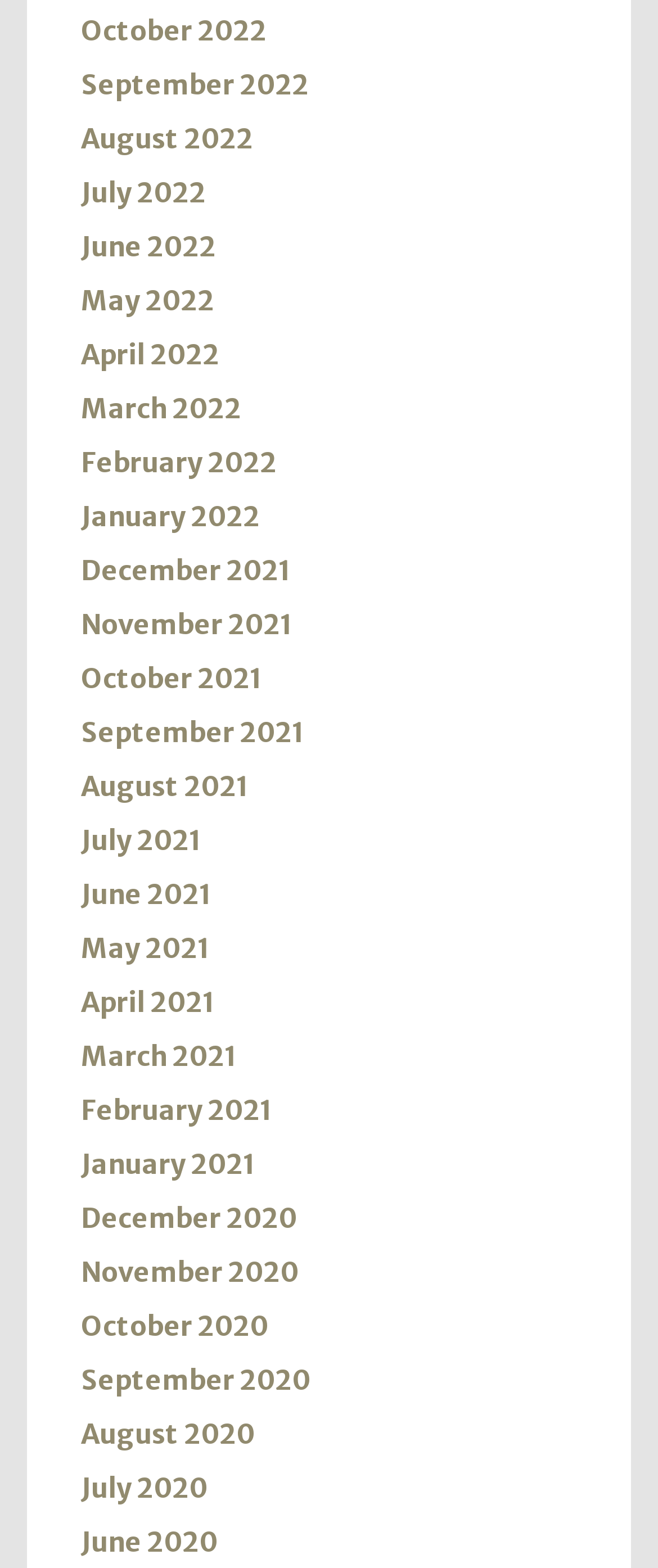Please give the bounding box coordinates of the area that should be clicked to fulfill the following instruction: "View June 2020". The coordinates should be in the format of four float numbers from 0 to 1, i.e., [left, top, right, bottom].

[0.123, 0.972, 0.331, 0.994]